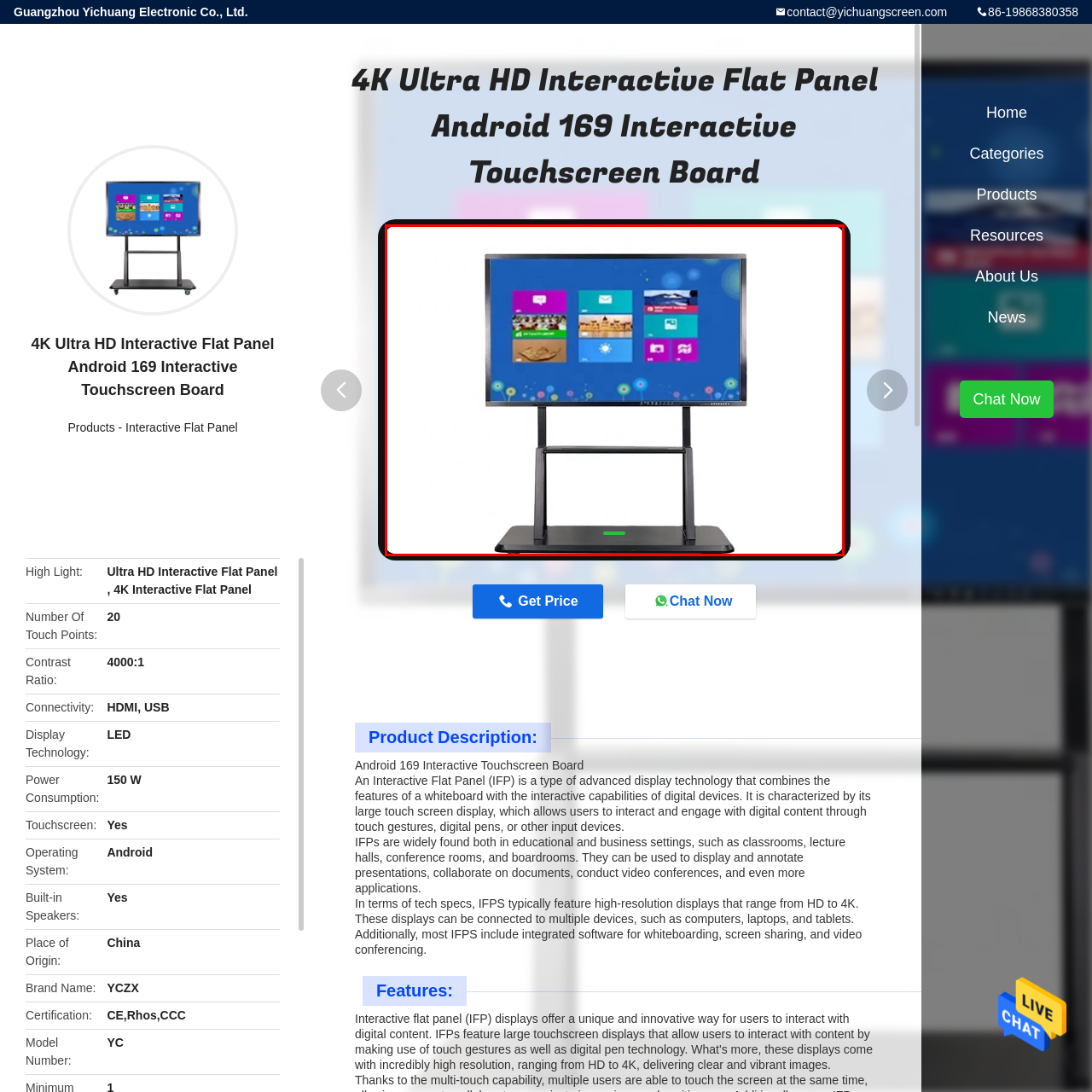What is the material of the stand?
Inspect the image enclosed by the red bounding box and elaborate on your answer with as much detail as possible based on the visual cues.

The unit is mounted on a sturdy black stand, which provides a solid base for the touchscreen board and adds to its overall aesthetic appeal.